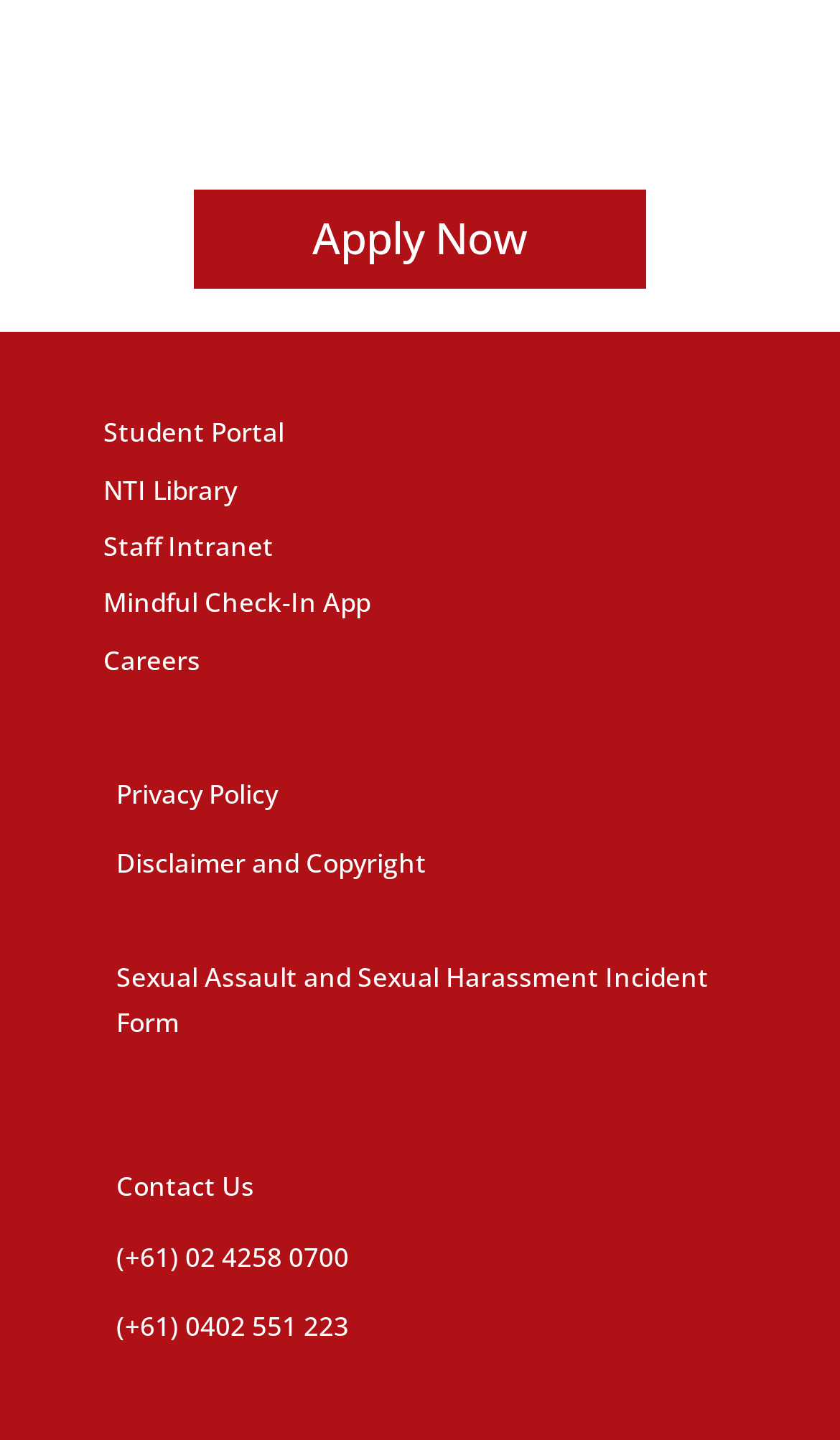Please identify the bounding box coordinates of the clickable element to fulfill the following instruction: "Apply for a program". The coordinates should be four float numbers between 0 and 1, i.e., [left, top, right, bottom].

[0.231, 0.131, 0.769, 0.2]